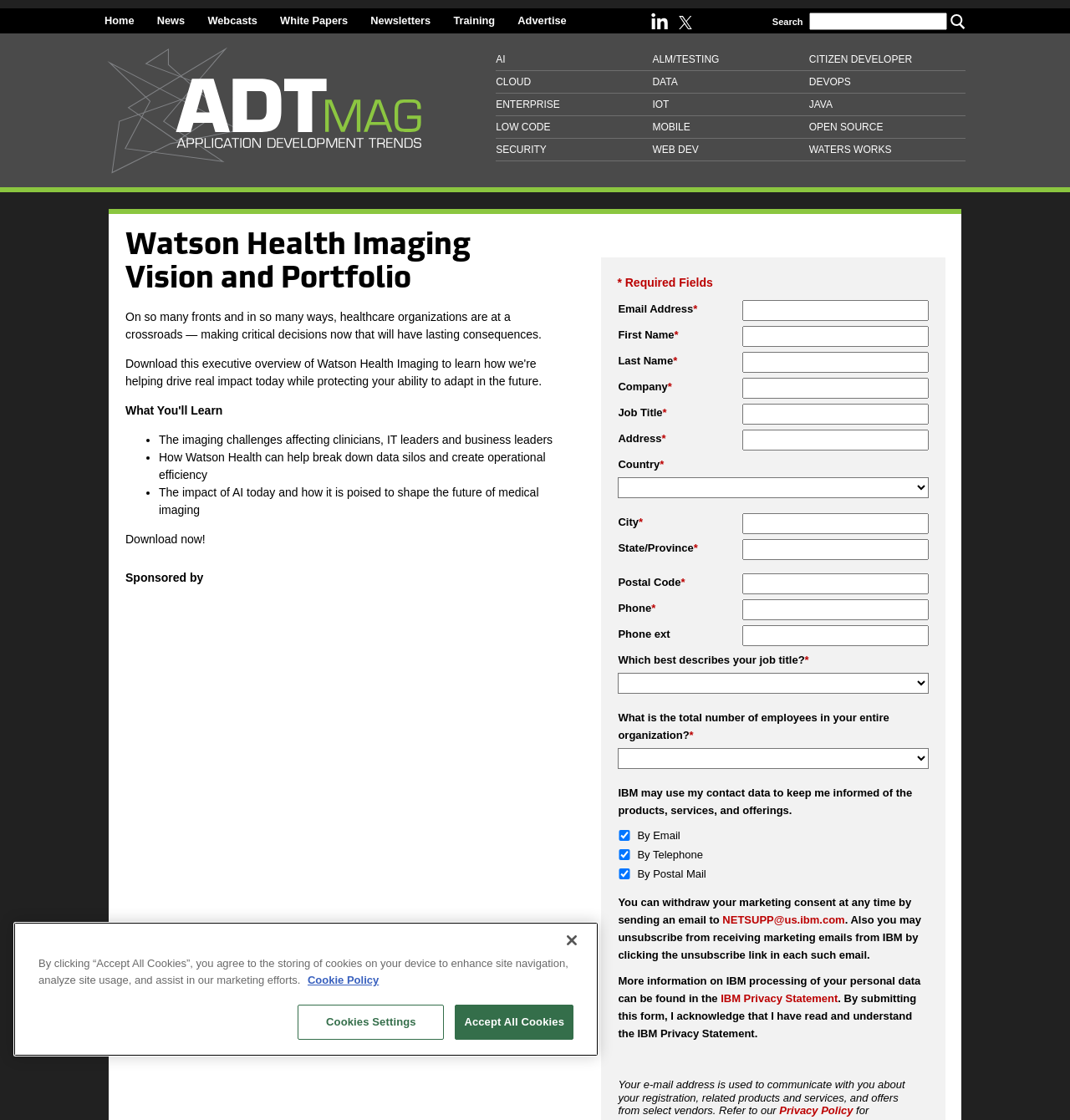Please determine the bounding box coordinates of the clickable area required to carry out the following instruction: "Click on the 'Download now!' link". The coordinates must be four float numbers between 0 and 1, represented as [left, top, right, bottom].

[0.117, 0.476, 0.192, 0.487]